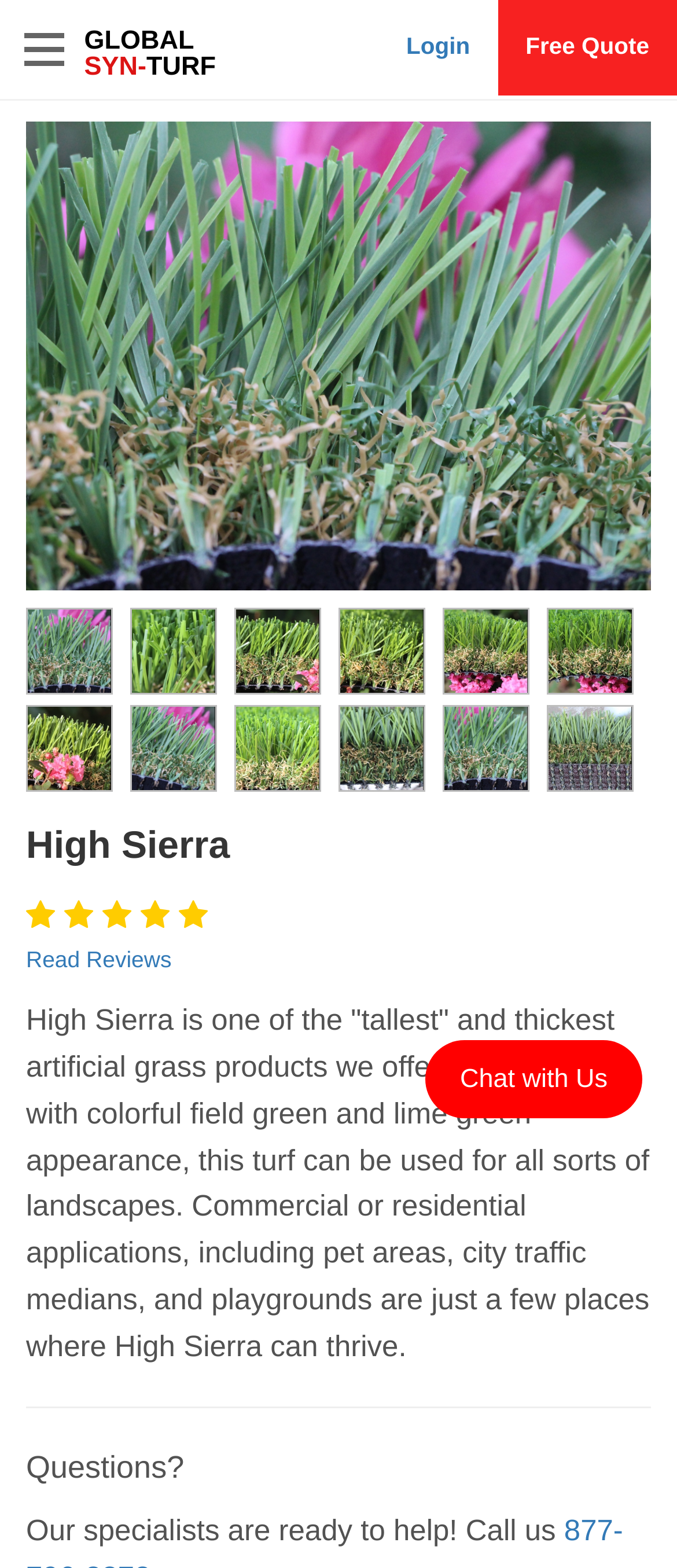Determine the bounding box of the UI element mentioned here: "Login". The coordinates must be in the format [left, top, right, bottom] with values ranging from 0 to 1.

[0.6, 0.021, 0.694, 0.038]